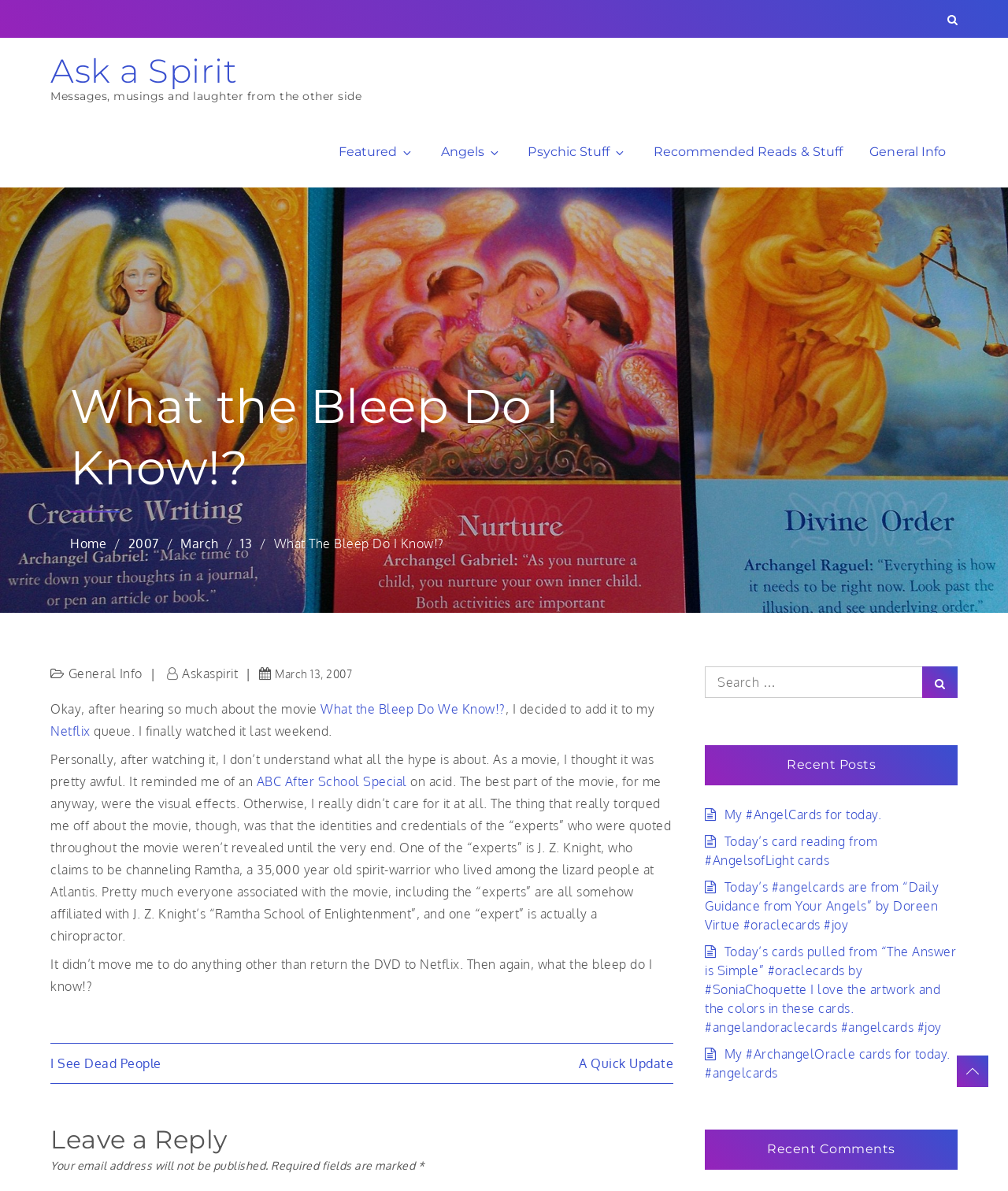Refer to the image and provide an in-depth answer to the question: 
What is the purpose of the search box?

The search box is located on the right side of the webpage, above the recent posts section. It allows users to search for specific keywords or phrases within the blog, making it easier to find relevant content.